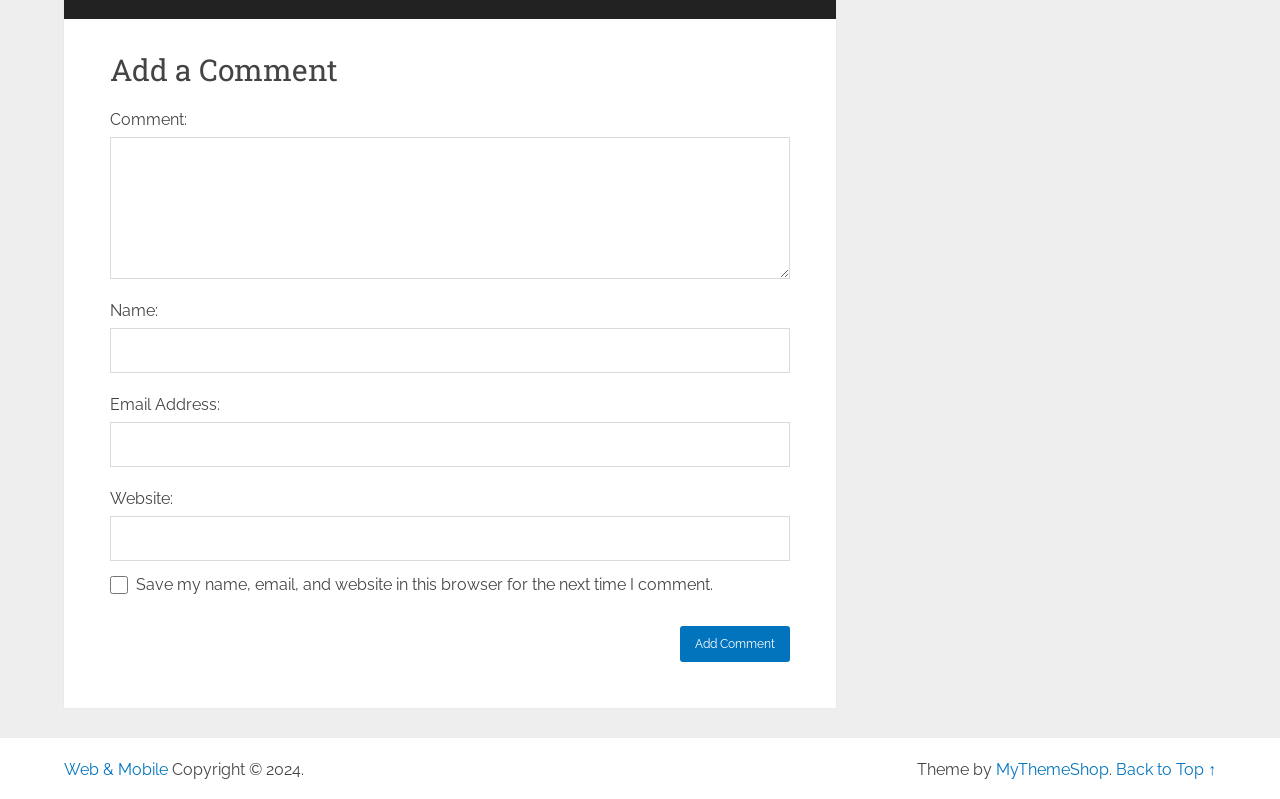Provide the bounding box coordinates of the HTML element described as: "Back to Top ↑". The bounding box coordinates should be four float numbers between 0 and 1, i.e., [left, top, right, bottom].

[0.872, 0.951, 0.95, 0.974]